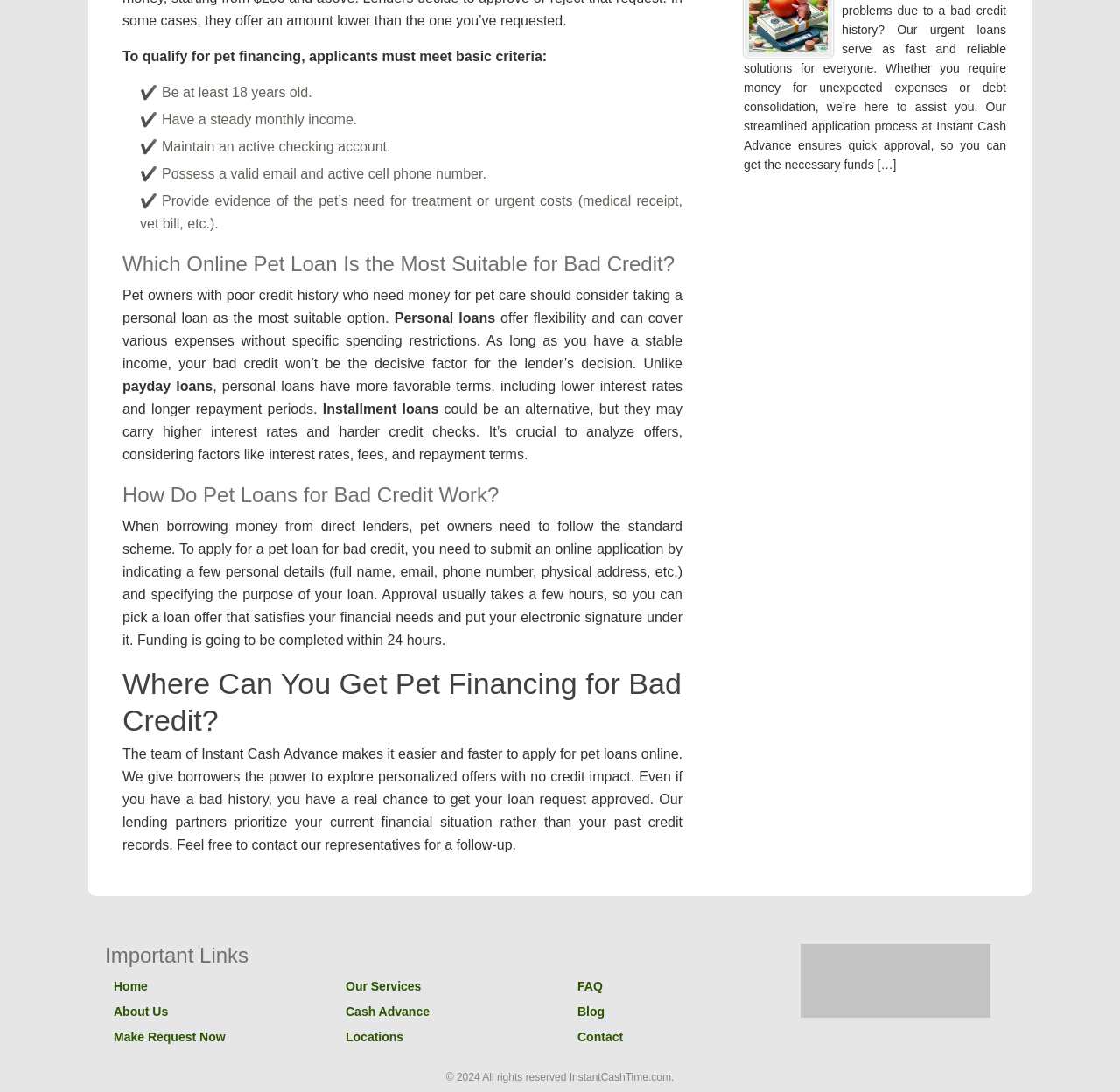What is the purpose of the 'Make Request Now' link?
Provide a short answer using one word or a brief phrase based on the image.

To apply for pet loans online